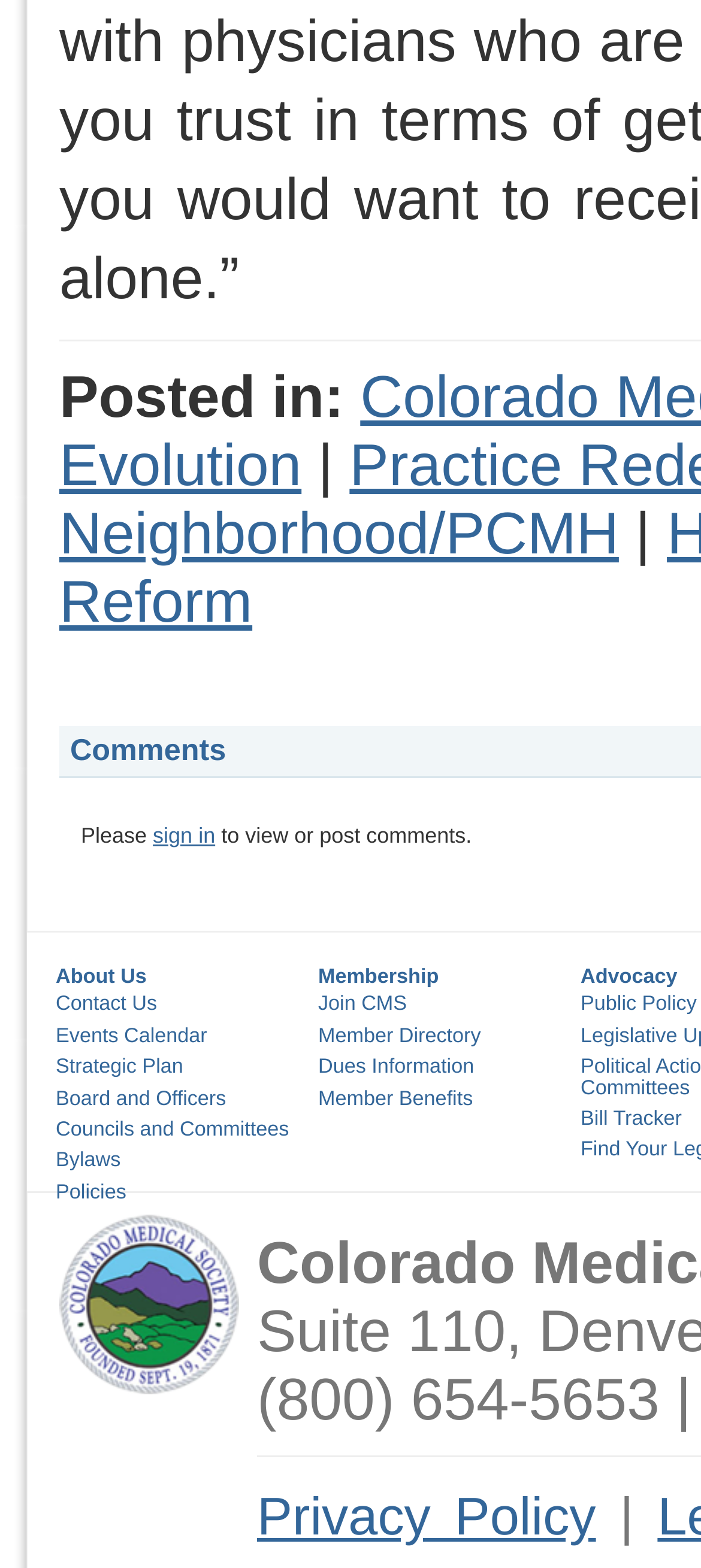Using the provided element description: "Advocacy", identify the bounding box coordinates. The coordinates should be four floats between 0 and 1 in the order [left, top, right, bottom].

[0.828, 0.617, 0.966, 0.63]